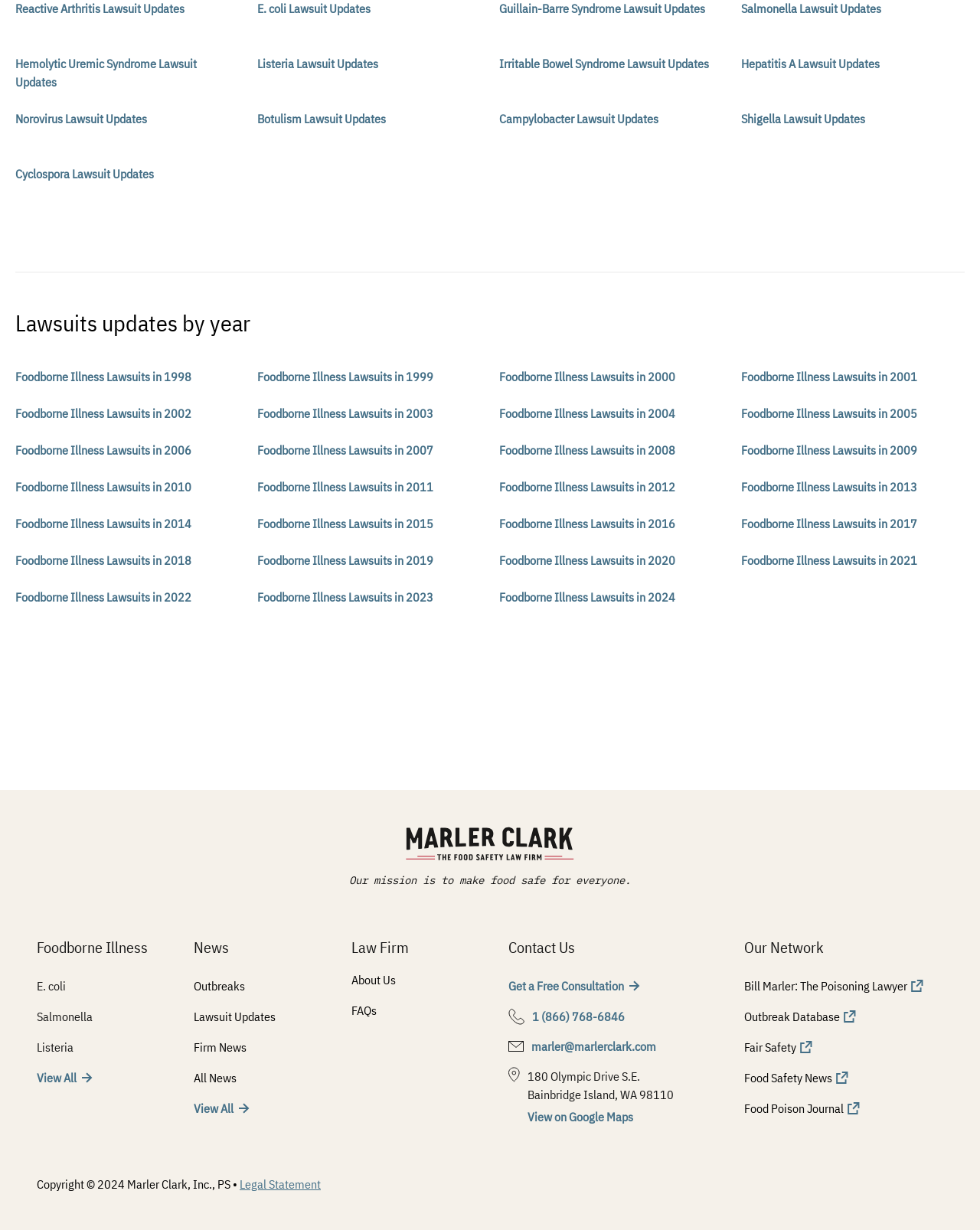Using the details in the image, give a detailed response to the question below:
What is the location of the law firm's office?

The address '180 Olympic Drive S.E., Bainbridge Island, WA 98110' is listed on the webpage, indicating that this is the location of the law firm's office.